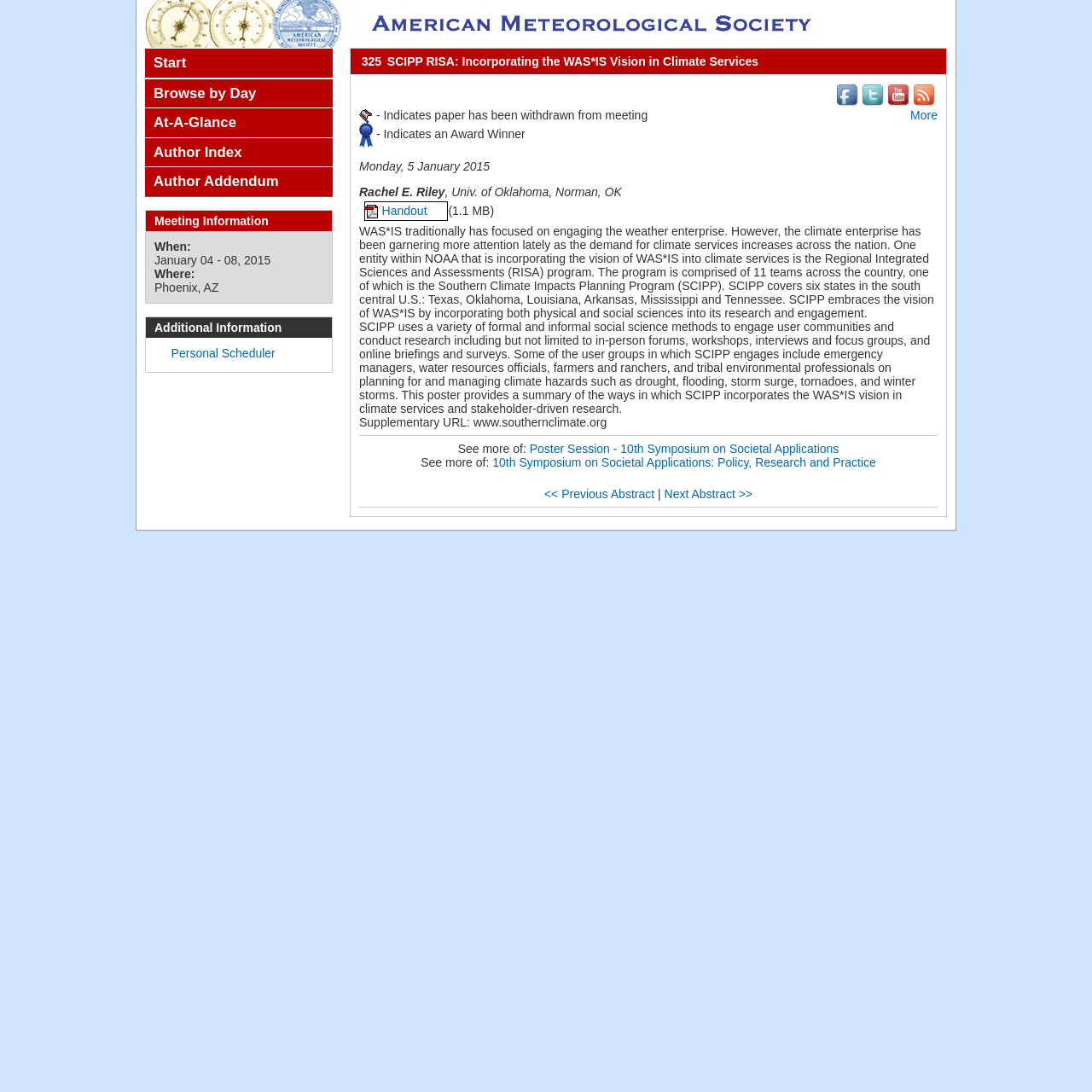Based on the image, give a detailed response to the question: What is the title of the abstract?

The title of the abstract is 'SCIPP RISA: Incorporating the WAS*IS Vision in Climate Services (95th American Meteorological Society Annual Meeting)' which is the root element of the webpage.